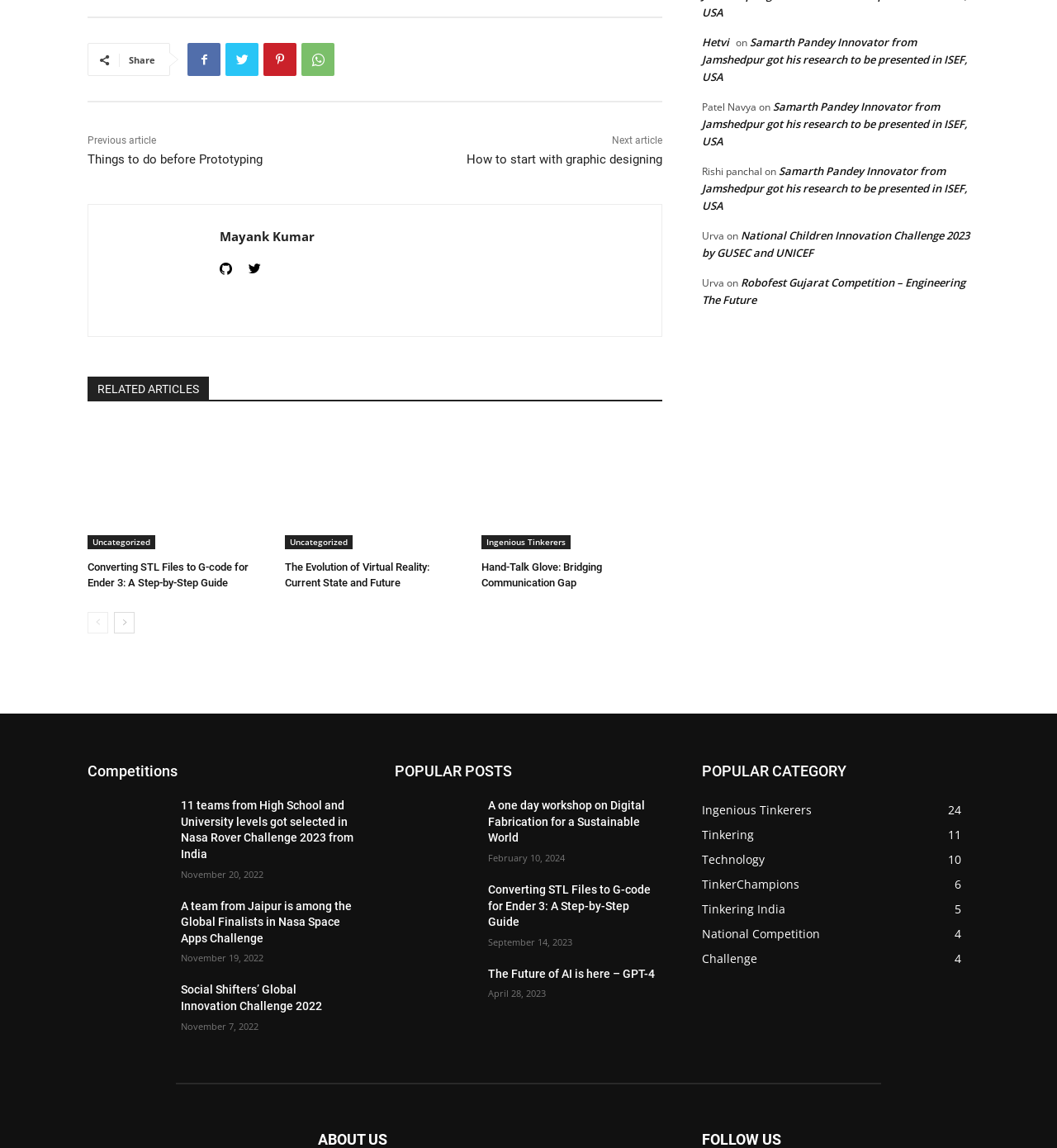Identify the bounding box coordinates of the region that needs to be clicked to carry out this instruction: "Check the 'POPULAR POSTS' section". Provide these coordinates as four float numbers ranging from 0 to 1, i.e., [left, top, right, bottom].

[0.373, 0.66, 0.627, 0.683]